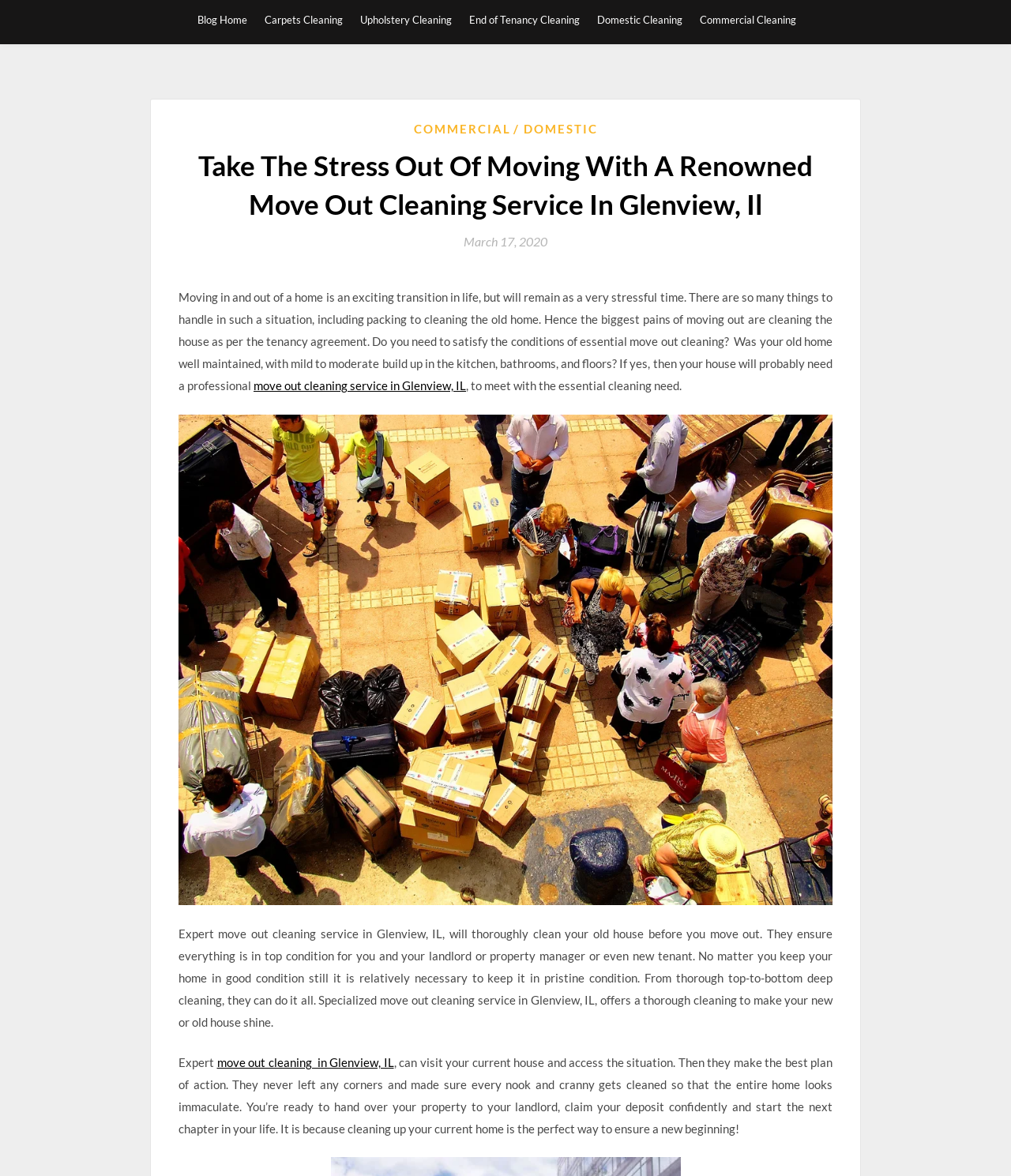Locate the bounding box coordinates of the element I should click to achieve the following instruction: "Click on 'Blog Home'".

[0.195, 0.0, 0.245, 0.034]